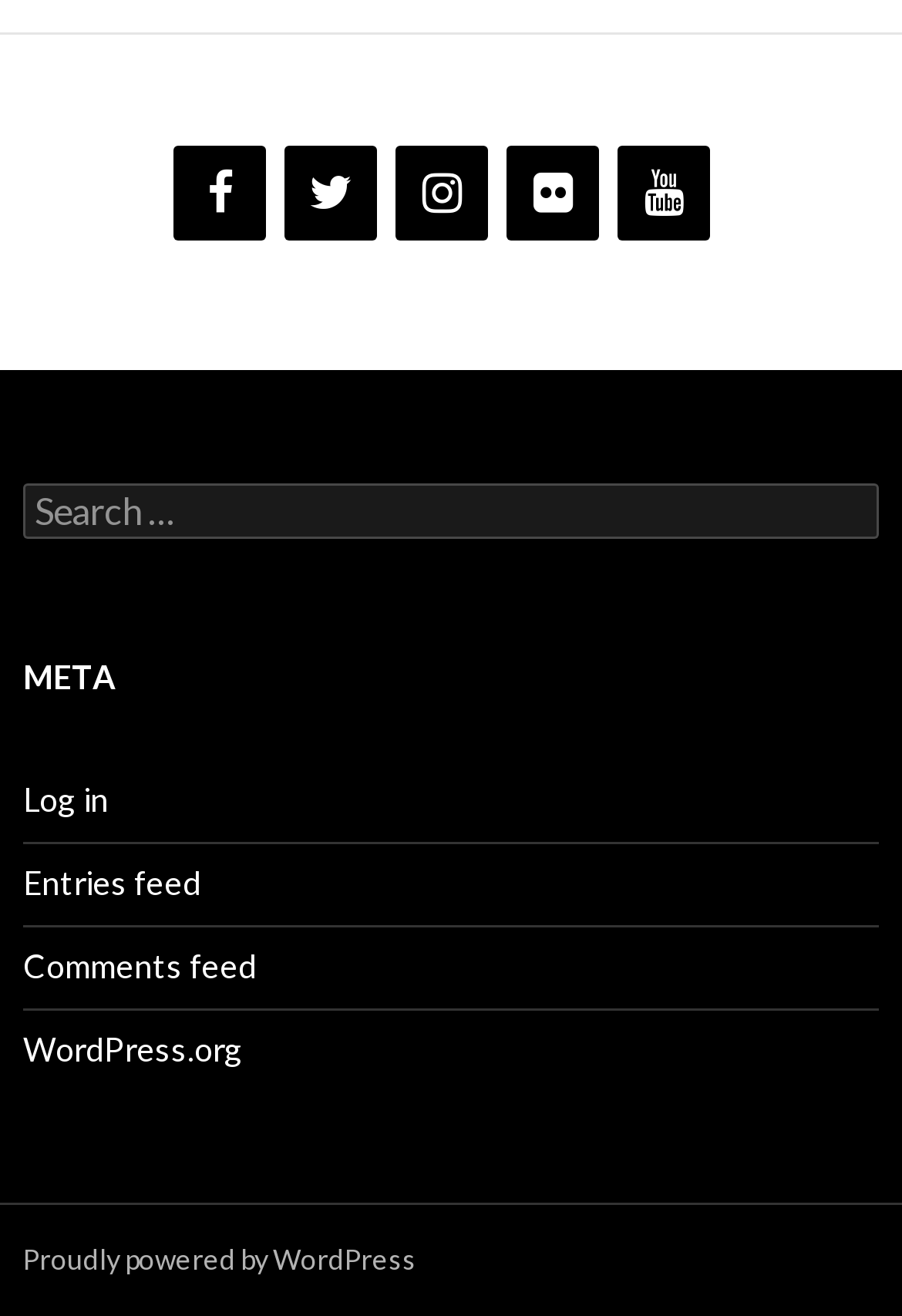Can you provide the bounding box coordinates for the element that should be clicked to implement the instruction: "View WordPress.org"?

[0.026, 0.783, 0.269, 0.812]